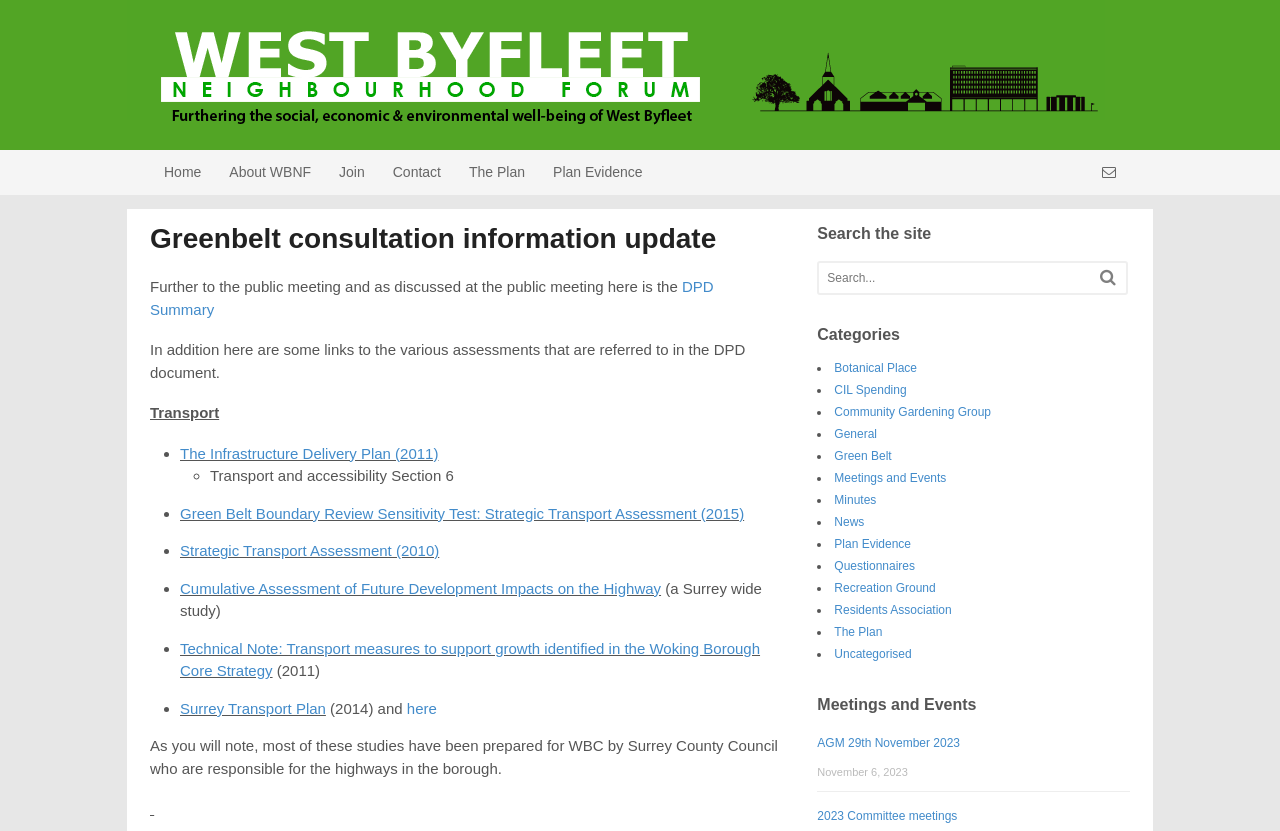What is the purpose of the DPD Summary?
Look at the screenshot and respond with one word or a short phrase.

To provide information on the Greenbelt consultation